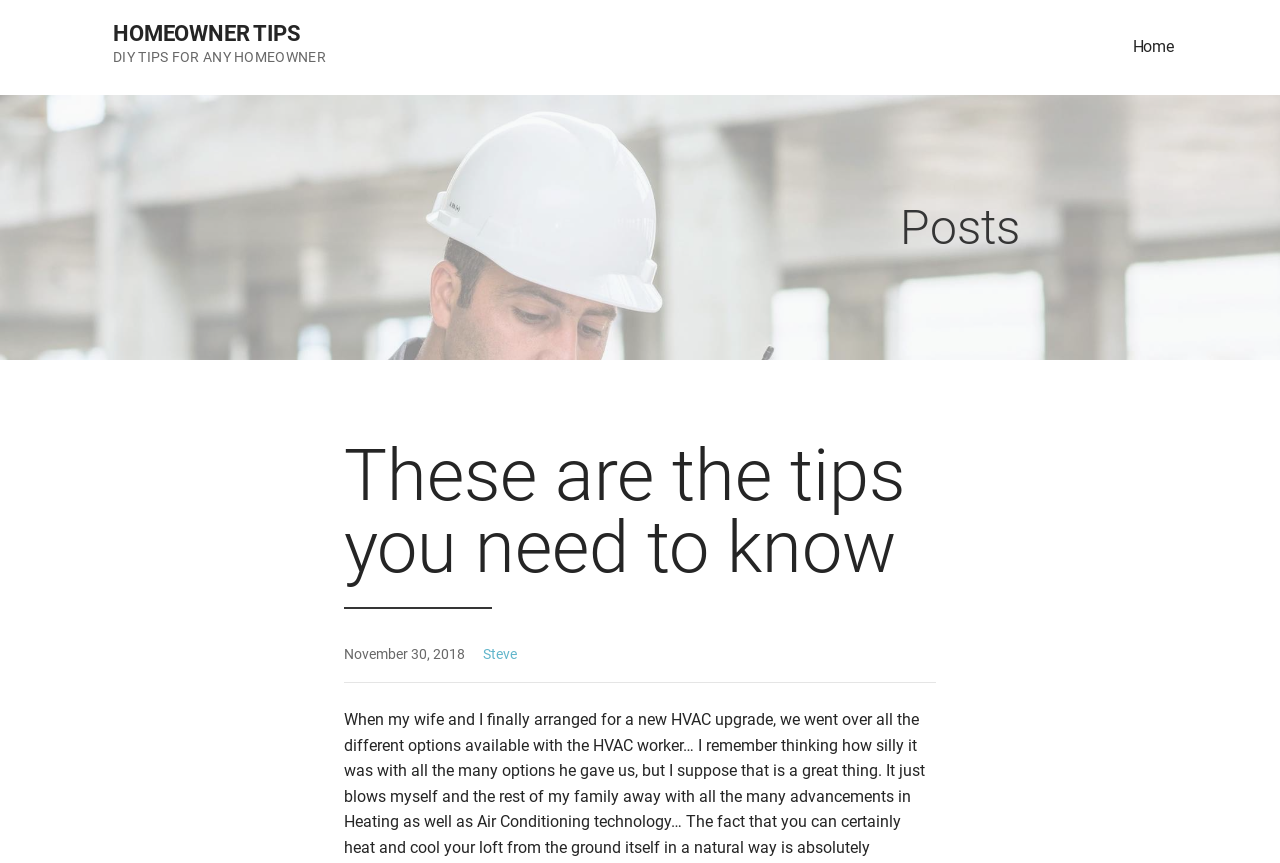Based on the image, give a detailed response to the question: How many sections are there in the top navigation?

There are two links in the top navigation area, 'HOMEOWNER TIPS' and 'Home', which suggests that there are two sections.